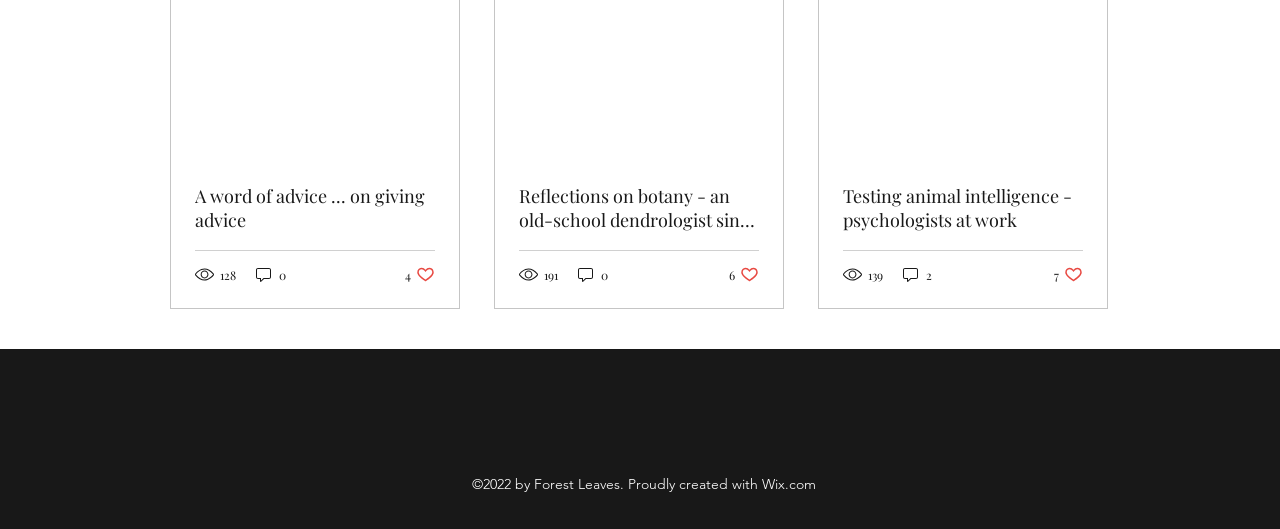Please locate the bounding box coordinates of the element that needs to be clicked to achieve the following instruction: "Like the post 'A word of advice... on giving advice'". The coordinates should be four float numbers between 0 and 1, i.e., [left, top, right, bottom].

[0.316, 0.502, 0.34, 0.538]